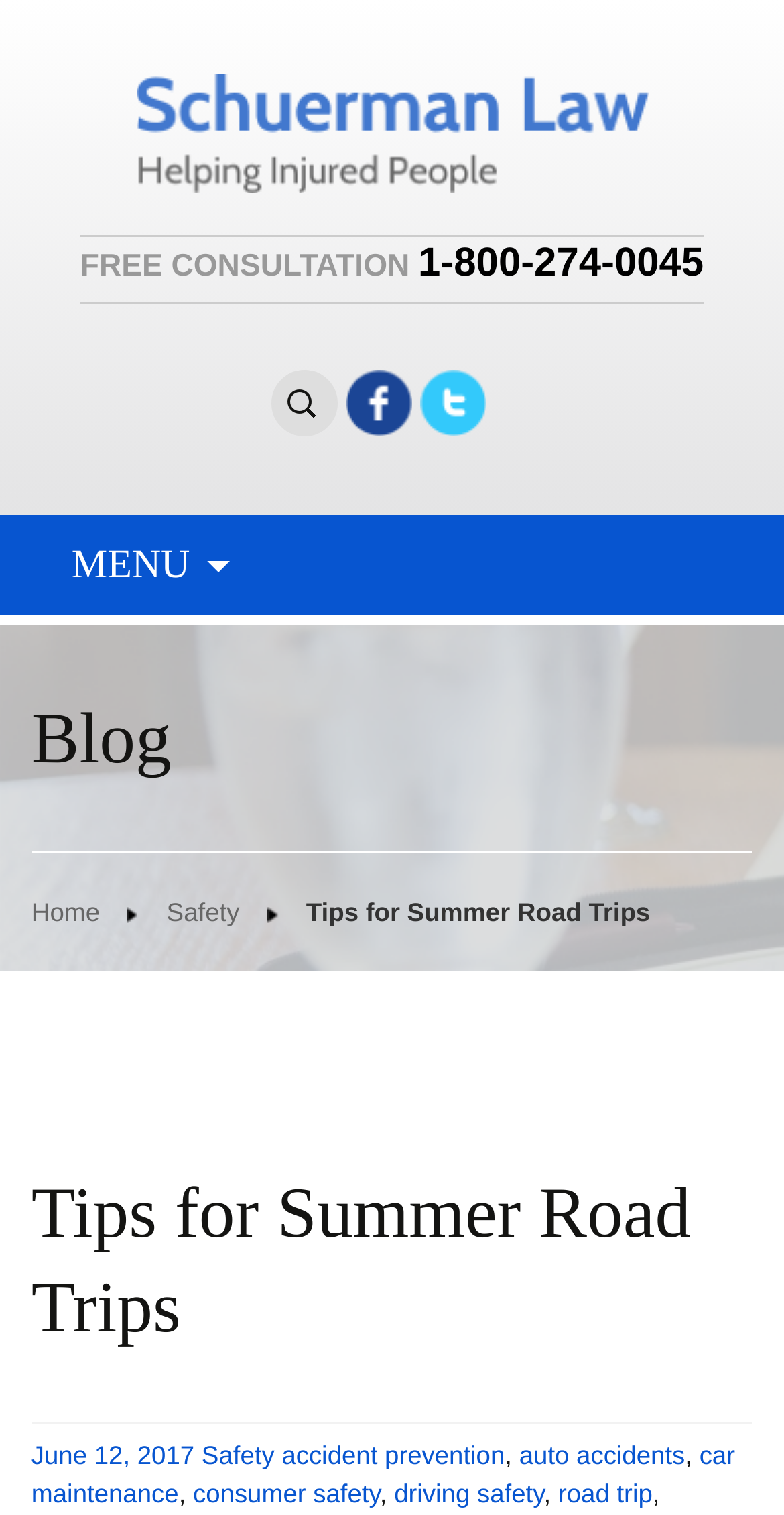Please respond to the question using a single word or phrase:
Is there a search function on this webpage?

Yes